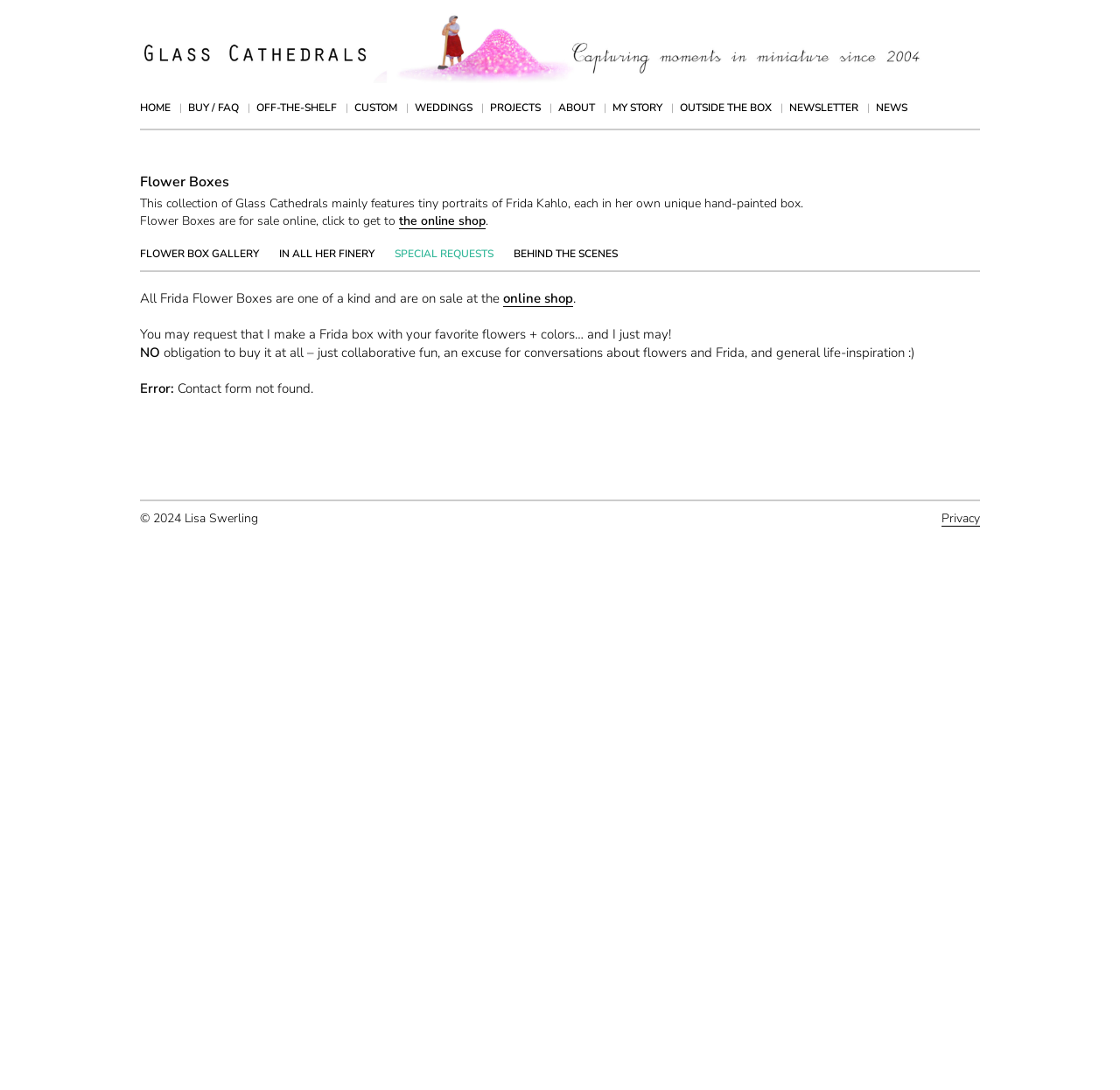Highlight the bounding box coordinates of the element that should be clicked to carry out the following instruction: "visit online shop". The coordinates must be given as four float numbers ranging from 0 to 1, i.e., [left, top, right, bottom].

[0.449, 0.266, 0.512, 0.282]